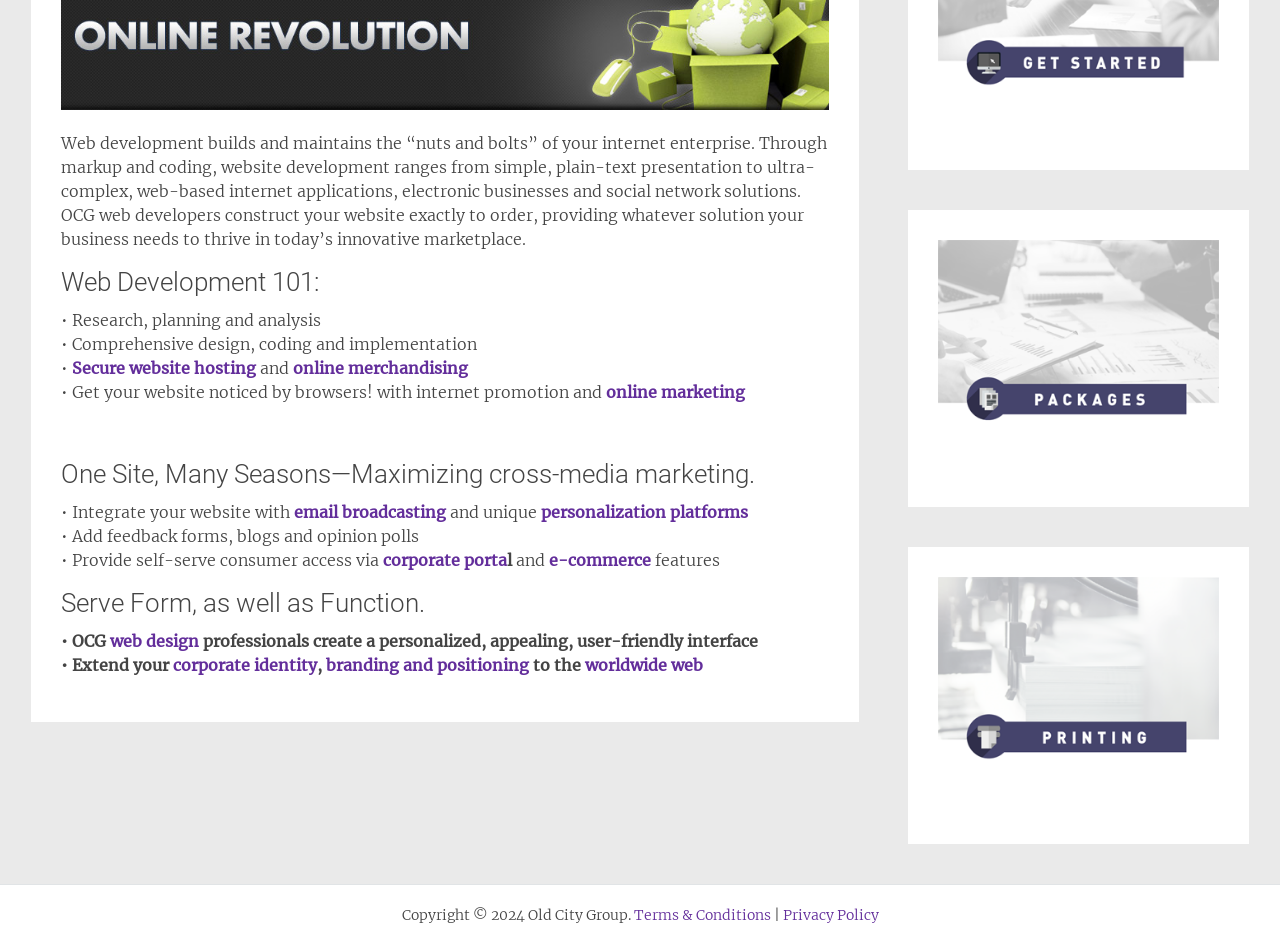Using the webpage screenshot, find the UI element described by Akrabatic. Provide the bounding box coordinates in the format (top-left x, top-left y, bottom-right x, bottom-right y), ensuring all values are floating point numbers between 0 and 1.

None